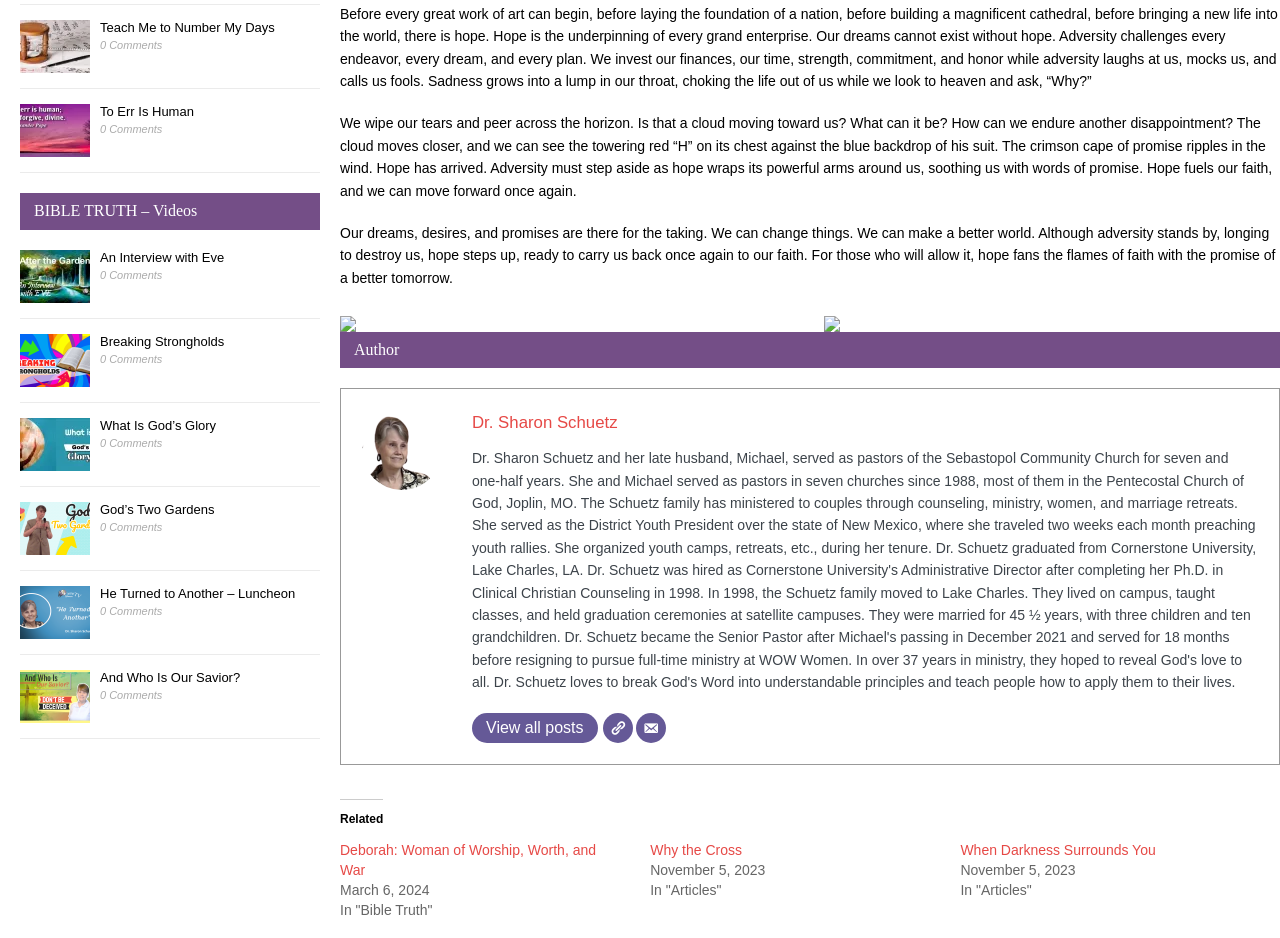Provide the bounding box coordinates of the HTML element this sentence describes: "title="And Who Is Our Savior?"".

[0.016, 0.751, 0.07, 0.767]